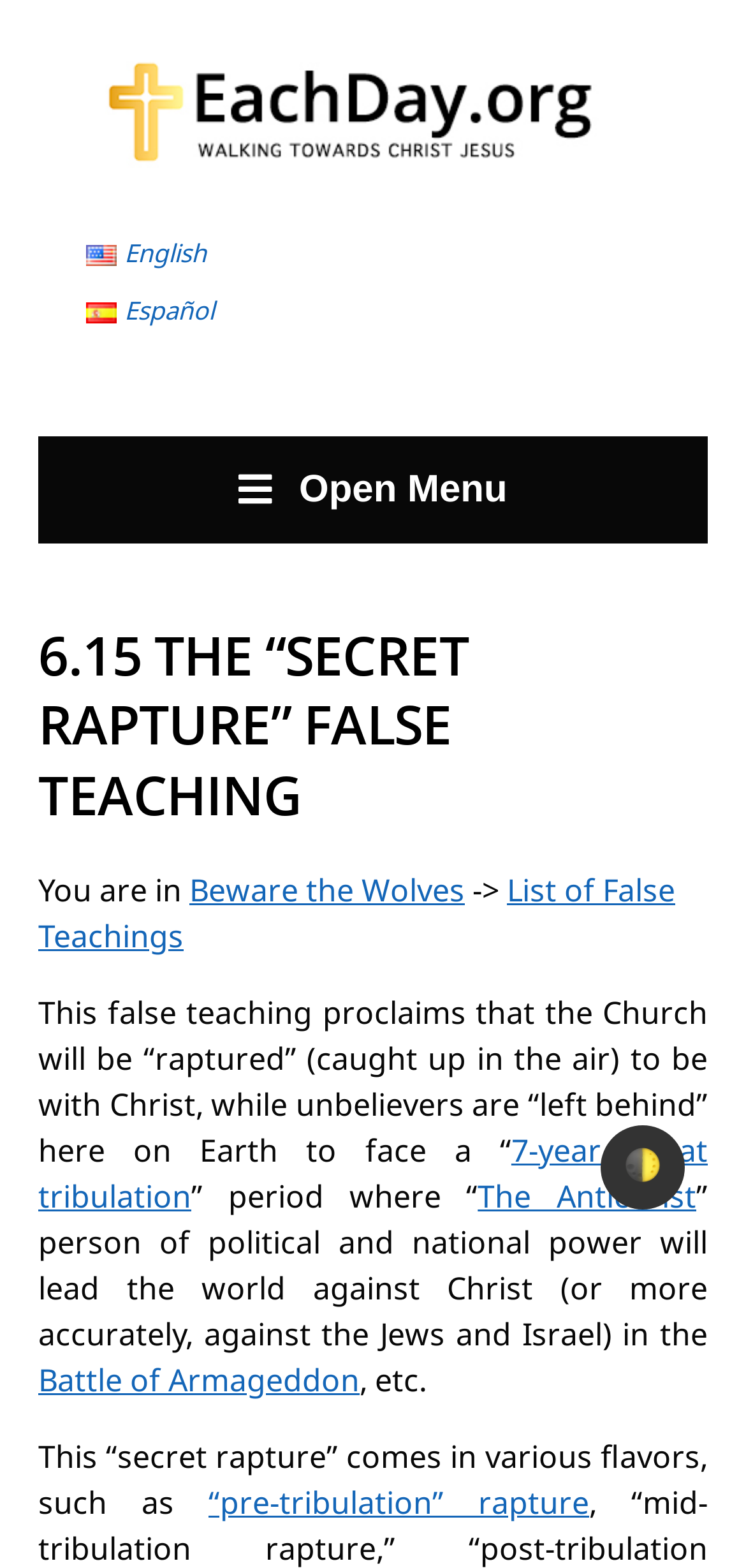Locate the primary heading on the webpage and return its text.

6.15 THE “SECRET RAPTURE” FALSE TEACHING